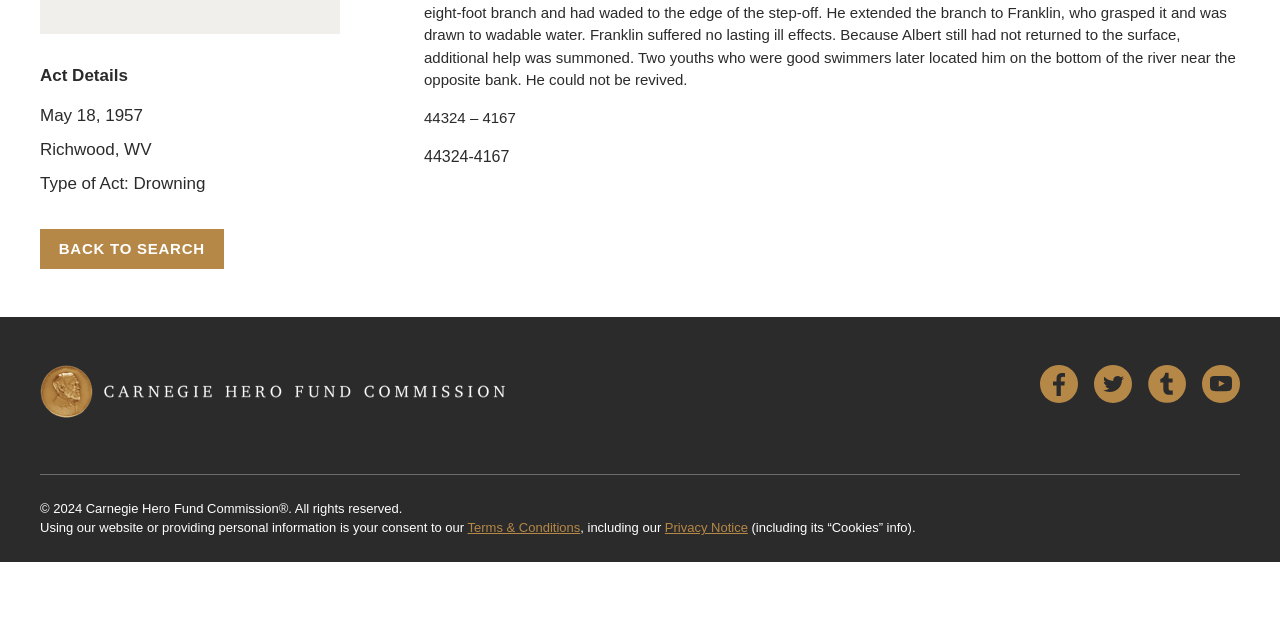Identify the bounding box of the UI element that matches this description: "Terms & Conditions".

[0.365, 0.813, 0.453, 0.837]